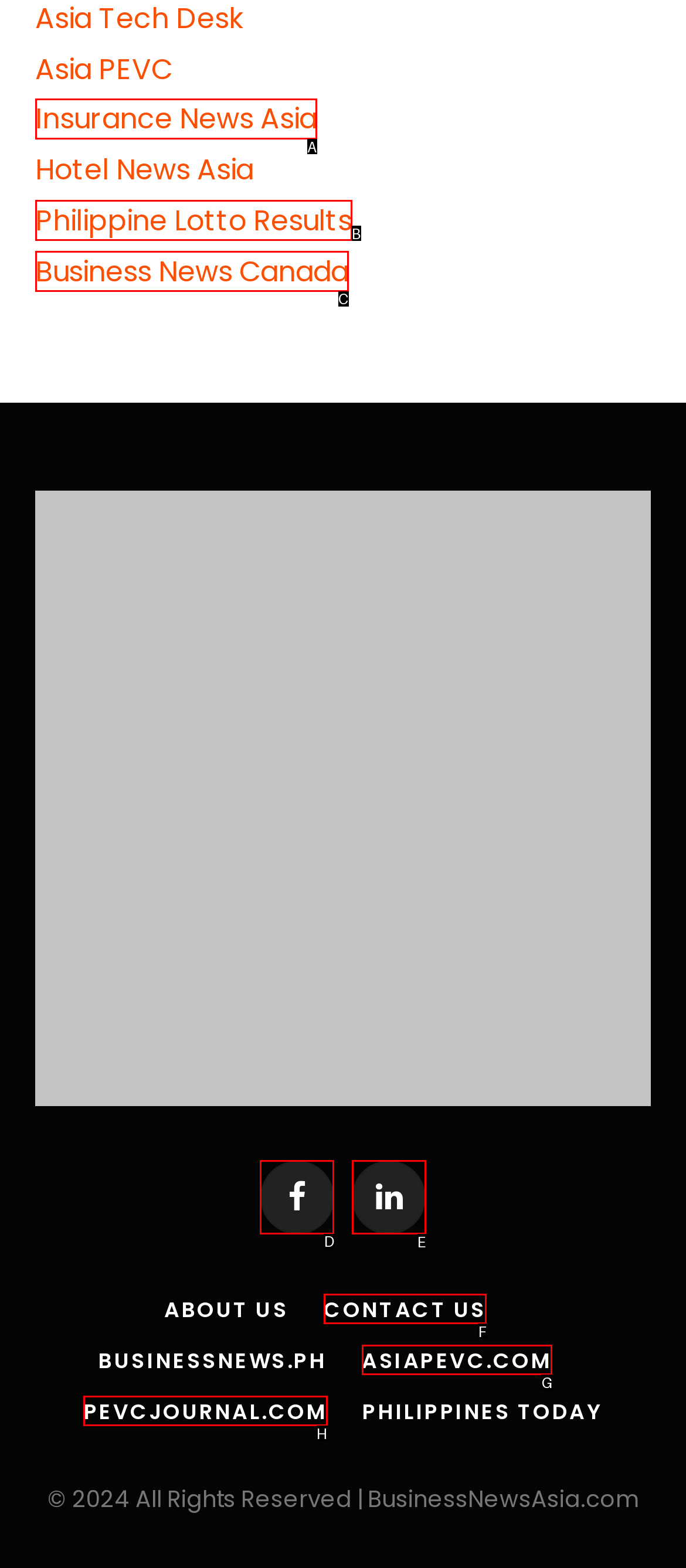Please indicate which option's letter corresponds to the task: Go to Facebook page by examining the highlighted elements in the screenshot.

D